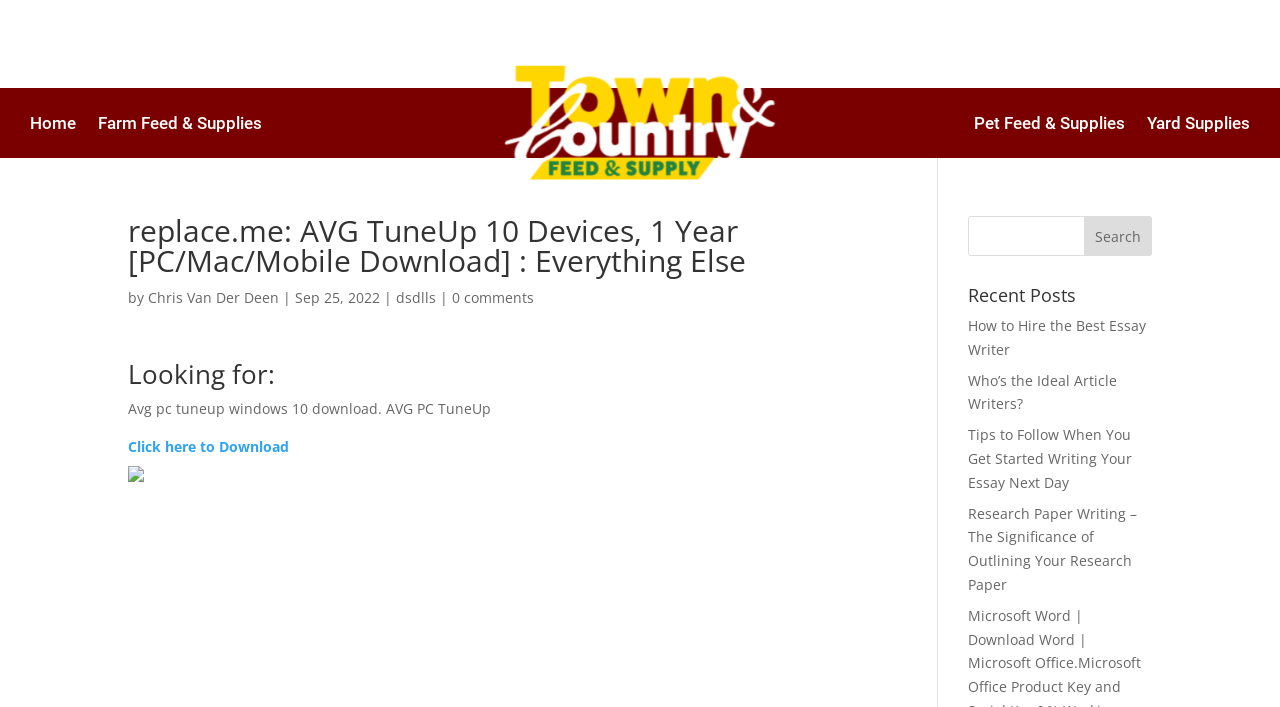What is the website about?
Based on the image, give a concise answer in the form of a single word or short phrase.

AVG PC TuneUp